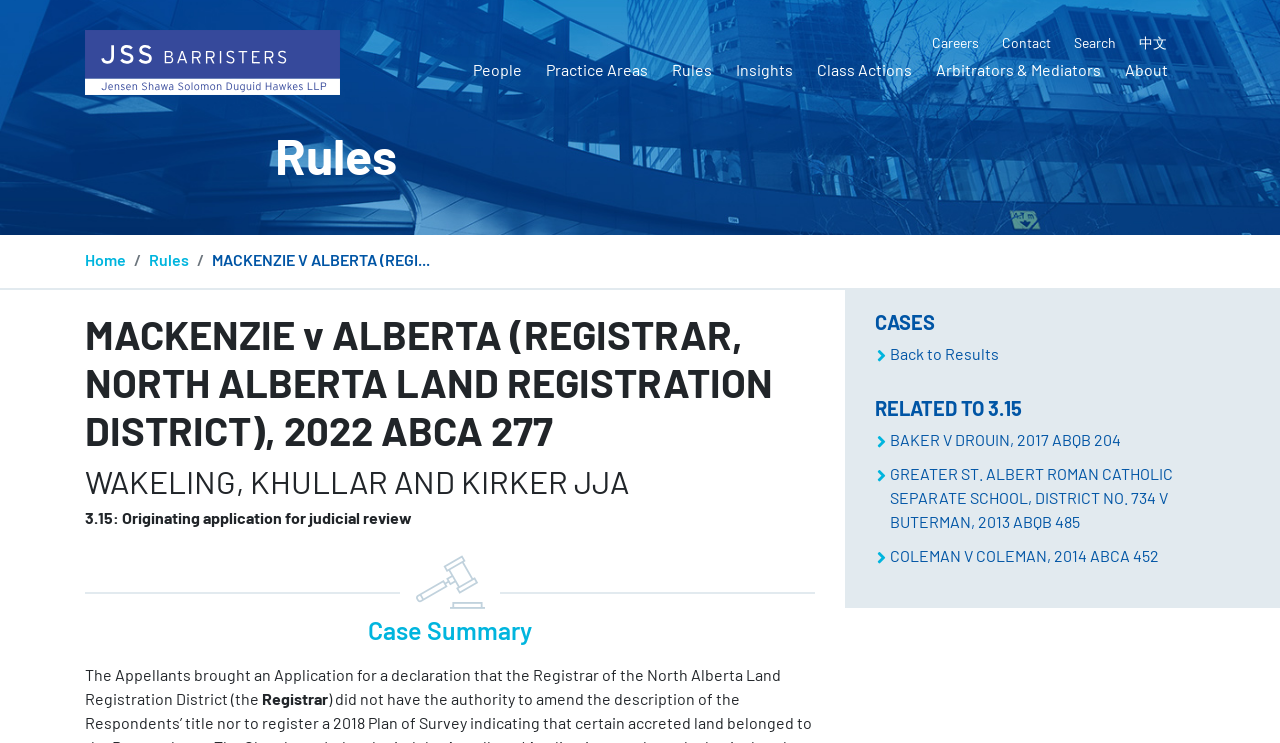Identify the bounding box coordinates of the HTML element based on this description: "Back to Results".

[0.684, 0.46, 0.934, 0.493]